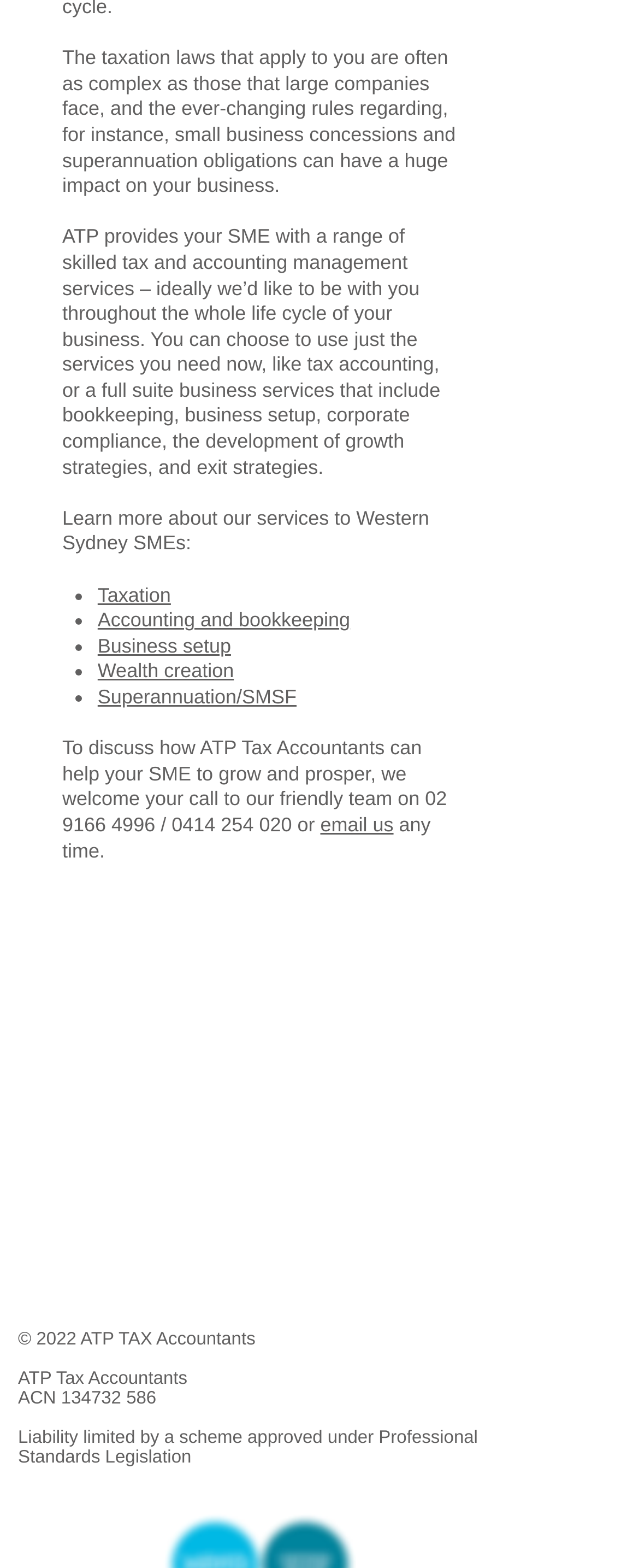Please find the bounding box coordinates of the element's region to be clicked to carry out this instruction: "Contact ATP Tax Accountants via phone".

[0.097, 0.502, 0.699, 0.533]